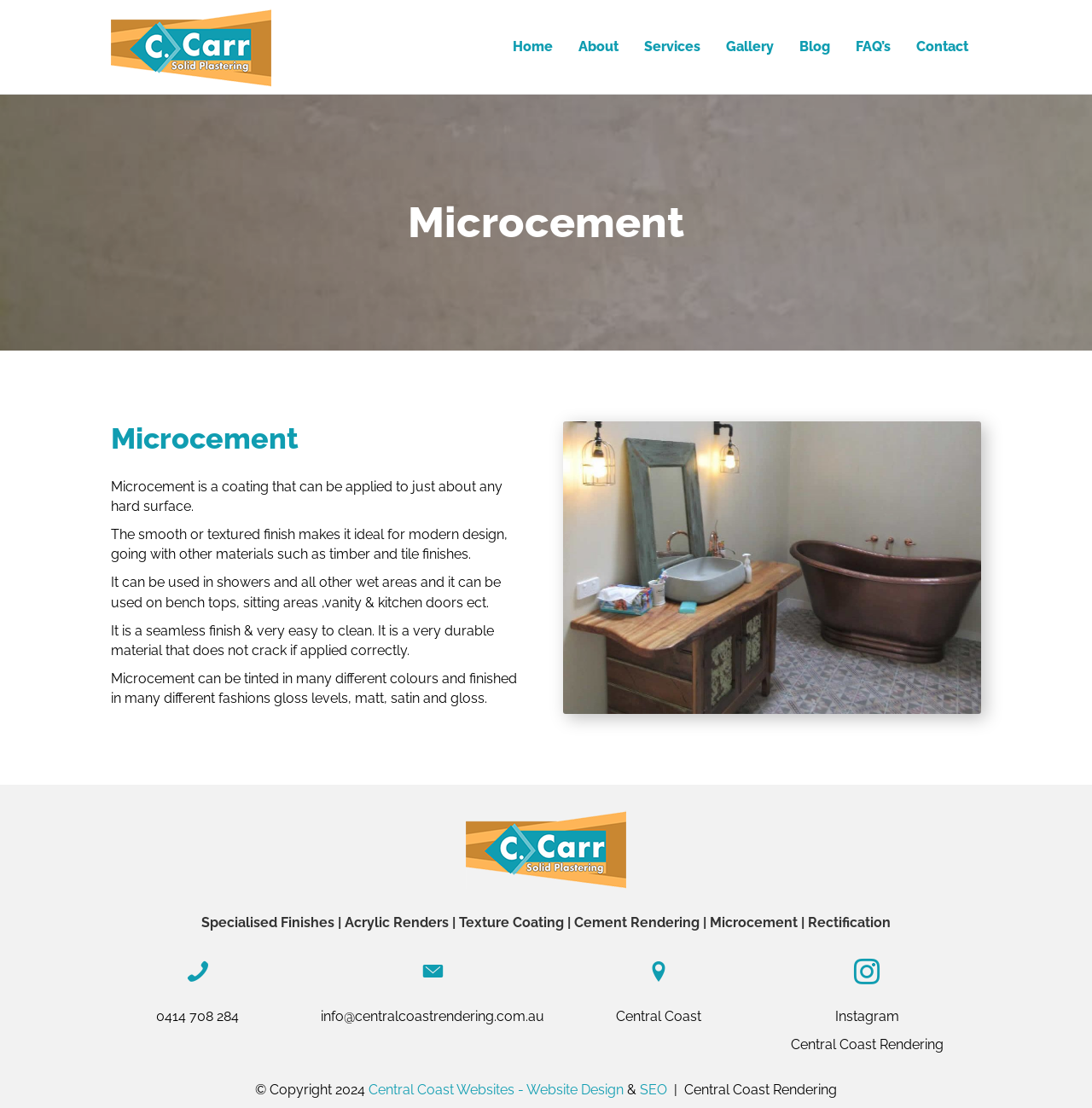Give a succinct answer to this question in a single word or phrase: 
What is microcement?

A coating for hard surfaces